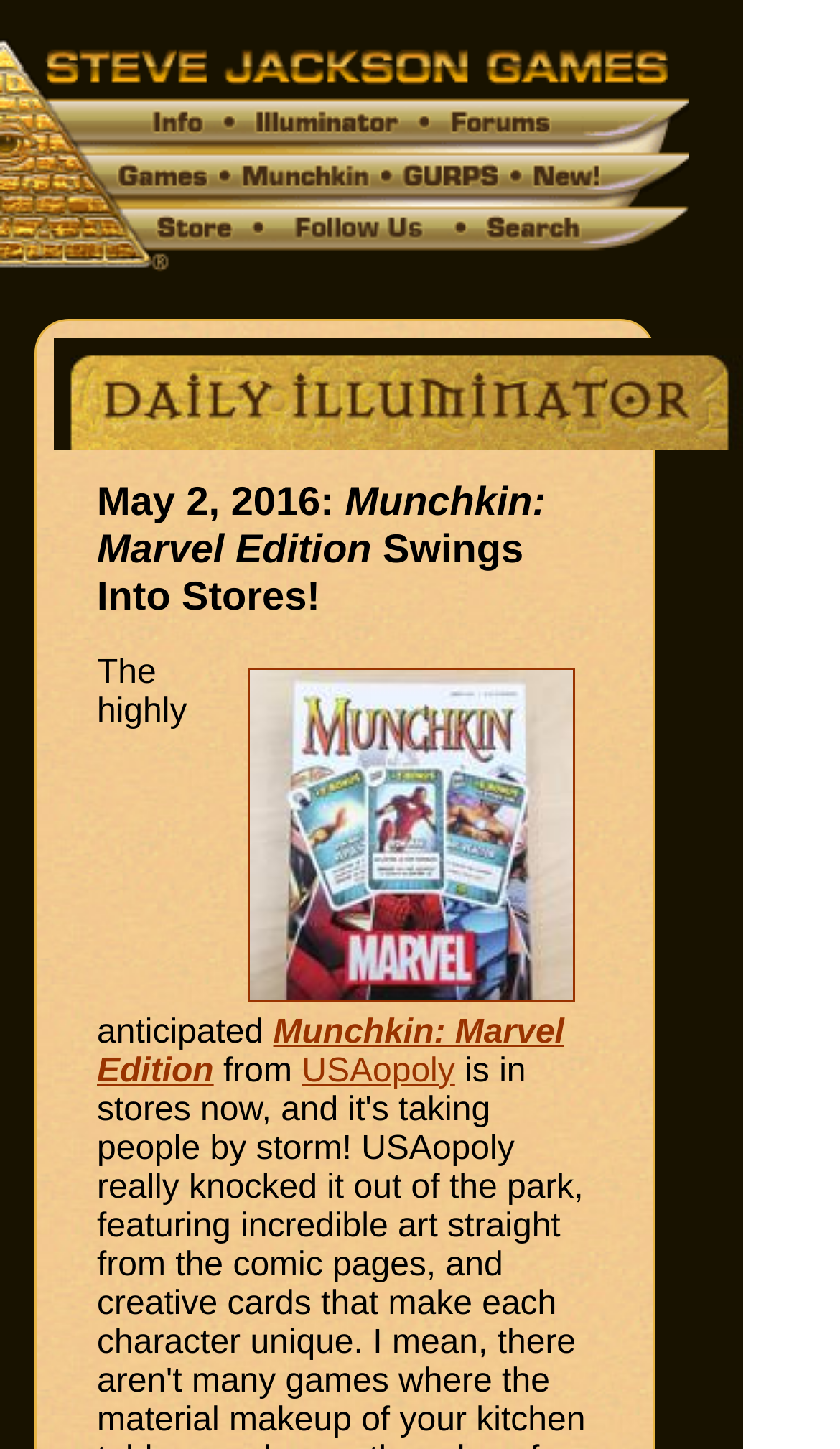Provide a thorough description of the webpage you see.

The webpage is about the release of Munchkin: Marvel Edition, a new product from USAopoly. At the top left of the page, there is an image related to Steve Jackson Games, which serves as site navigation. Next to it, there is another image, but it does not have a description. 

Below these images, there is a heading that announces the release of Munchkin: Marvel Edition on May 2, 2016. To the right of this heading, there is an image of the Munchkin Marvel Edition product. 

Underneath the heading, there is a paragraph of text that starts with "The highly anticipated" and continues with a link to Munchkin: Marvel Edition. The text then says "from" and provides a link to USAopoly, indicating that the product is from this company.